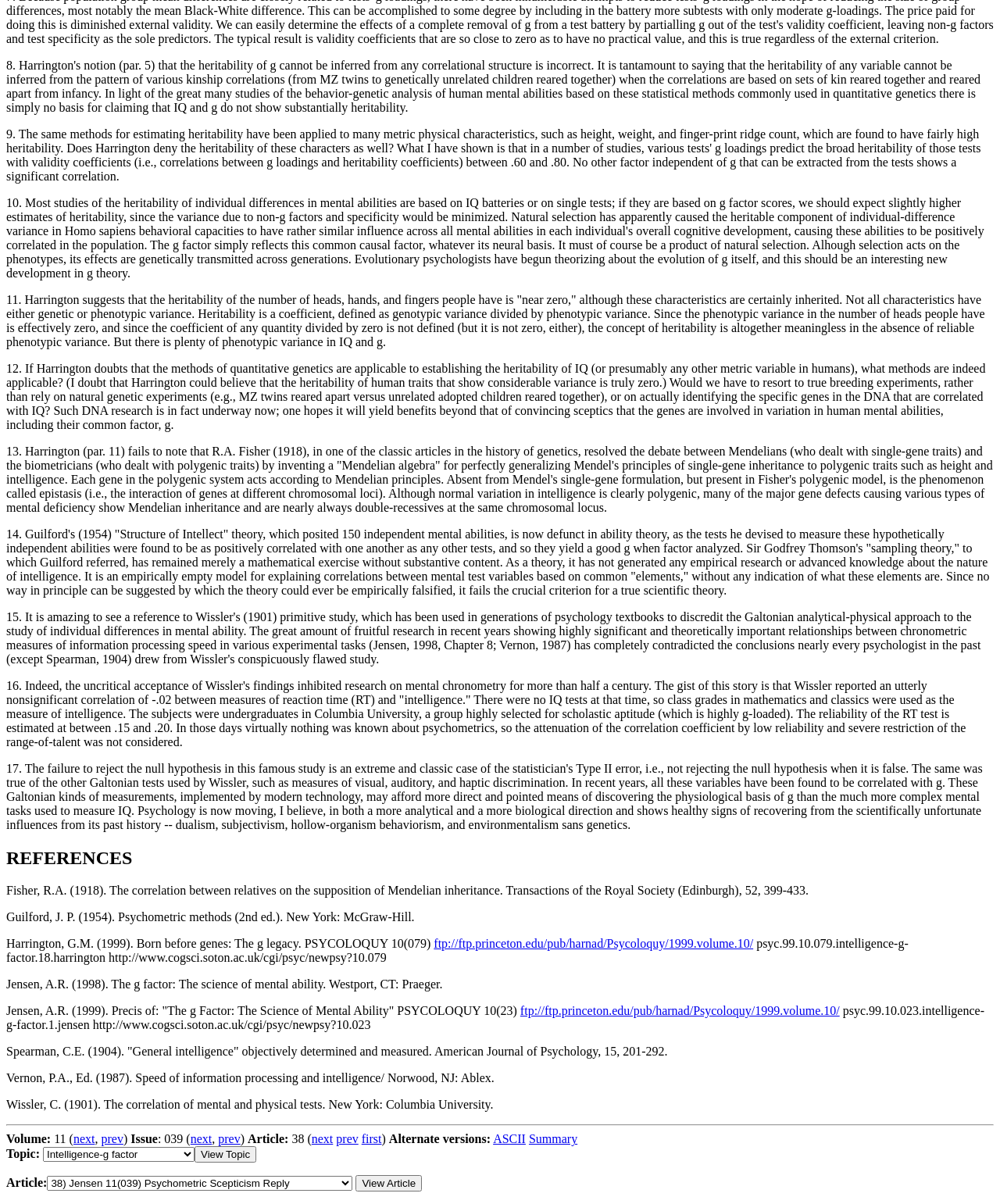Please provide a comprehensive answer to the question below using the information from the image: What is the title of the journal?

The title of the journal can be determined by looking at the text content of the webpage, specifically the section with the volume and issue numbers, which mentions the journal title 'PSYCOLOQUY'.